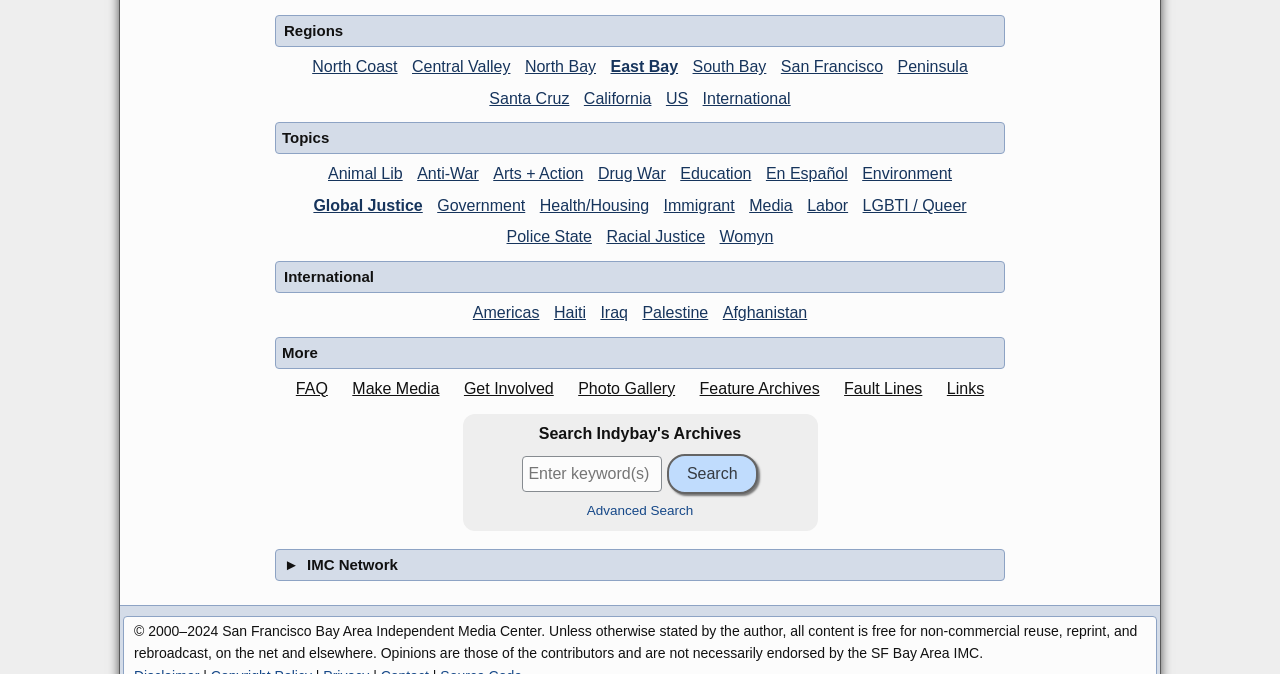Provide the bounding box coordinates of the section that needs to be clicked to accomplish the following instruction: "Go to the North Coast region."

[0.24, 0.086, 0.315, 0.111]